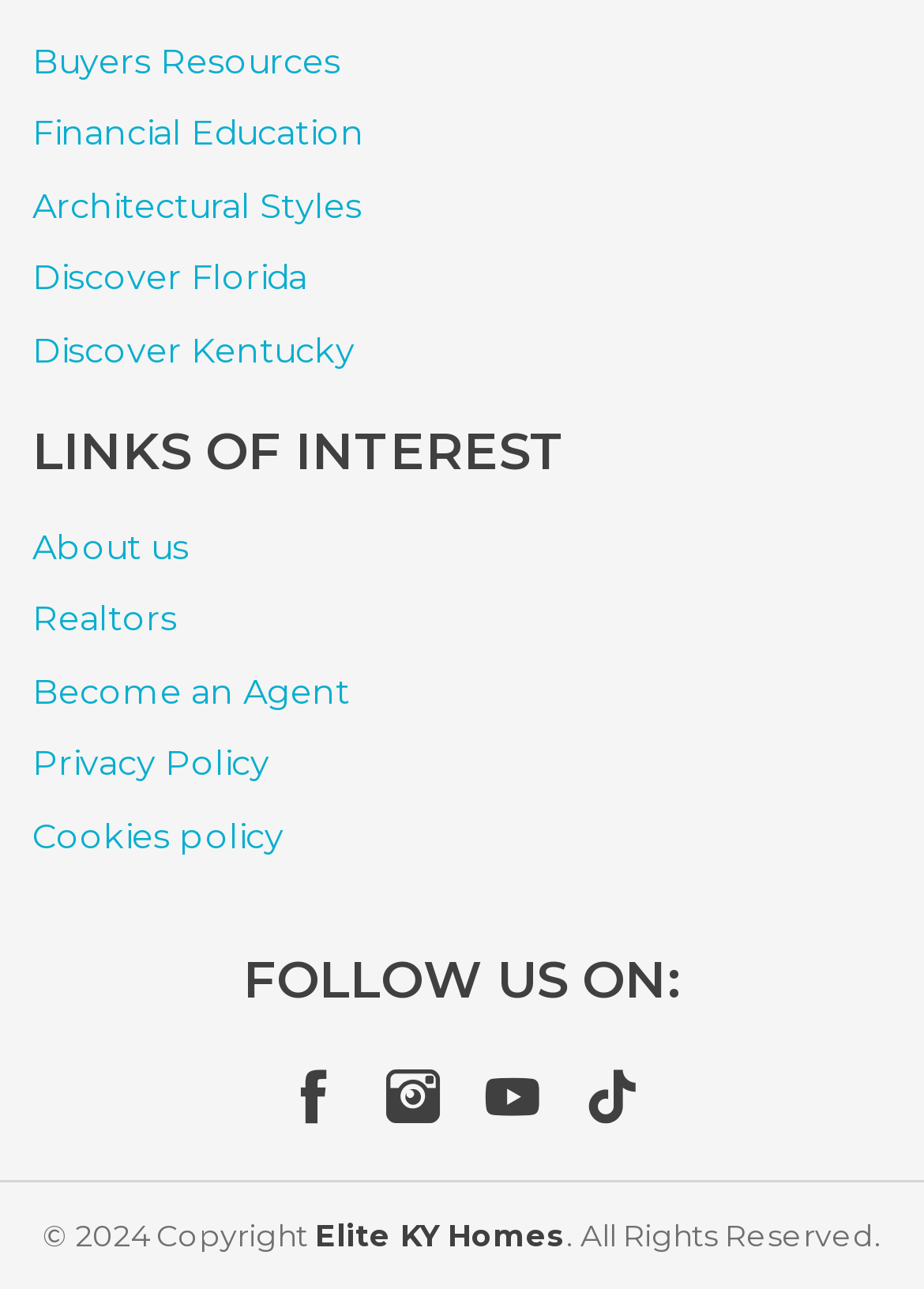What is the name of the company?
Examine the image and give a concise answer in one word or a short phrase.

Elite KY Homes